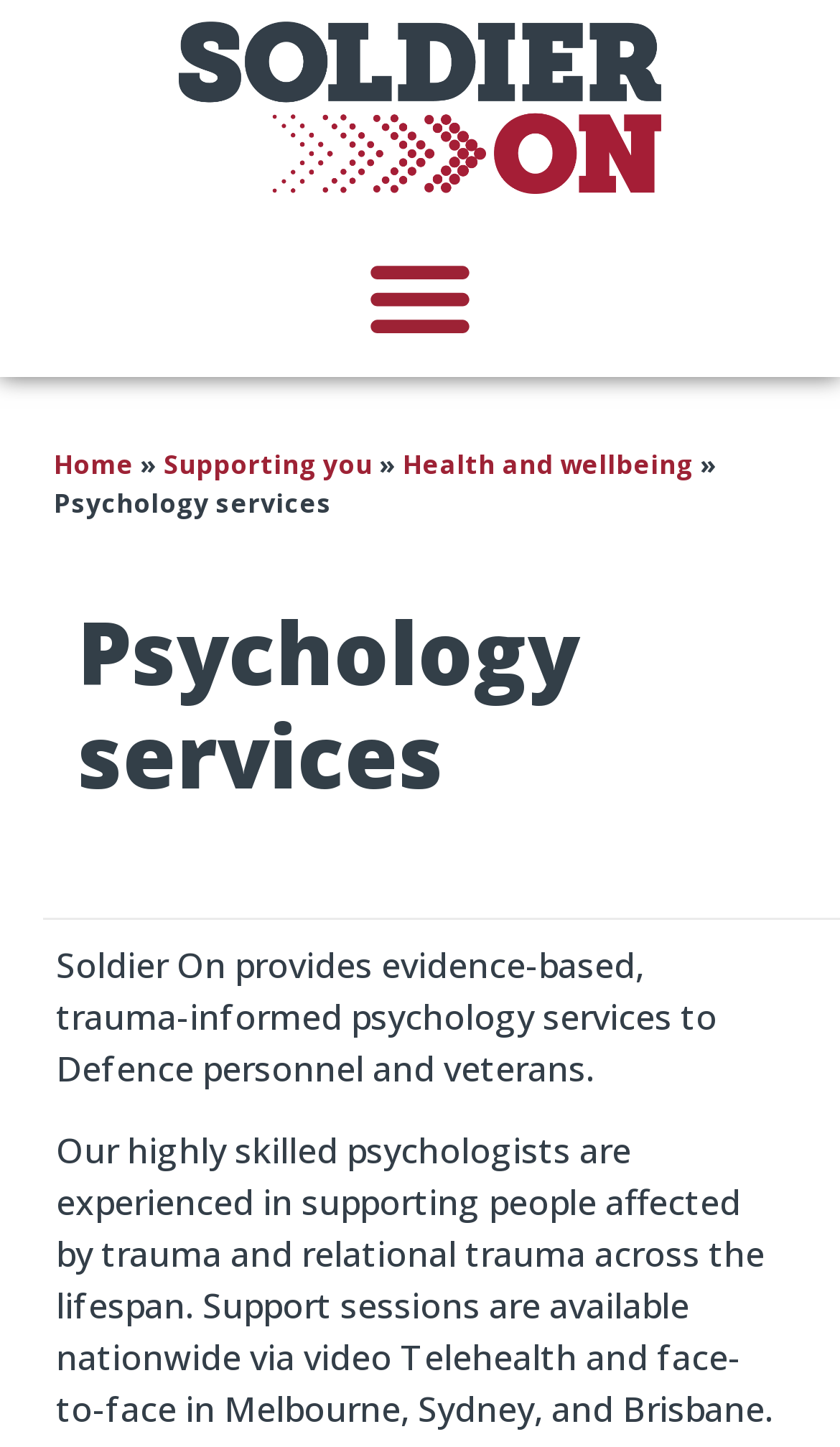Please answer the following question using a single word or phrase: 
How many main navigation links are there?

3